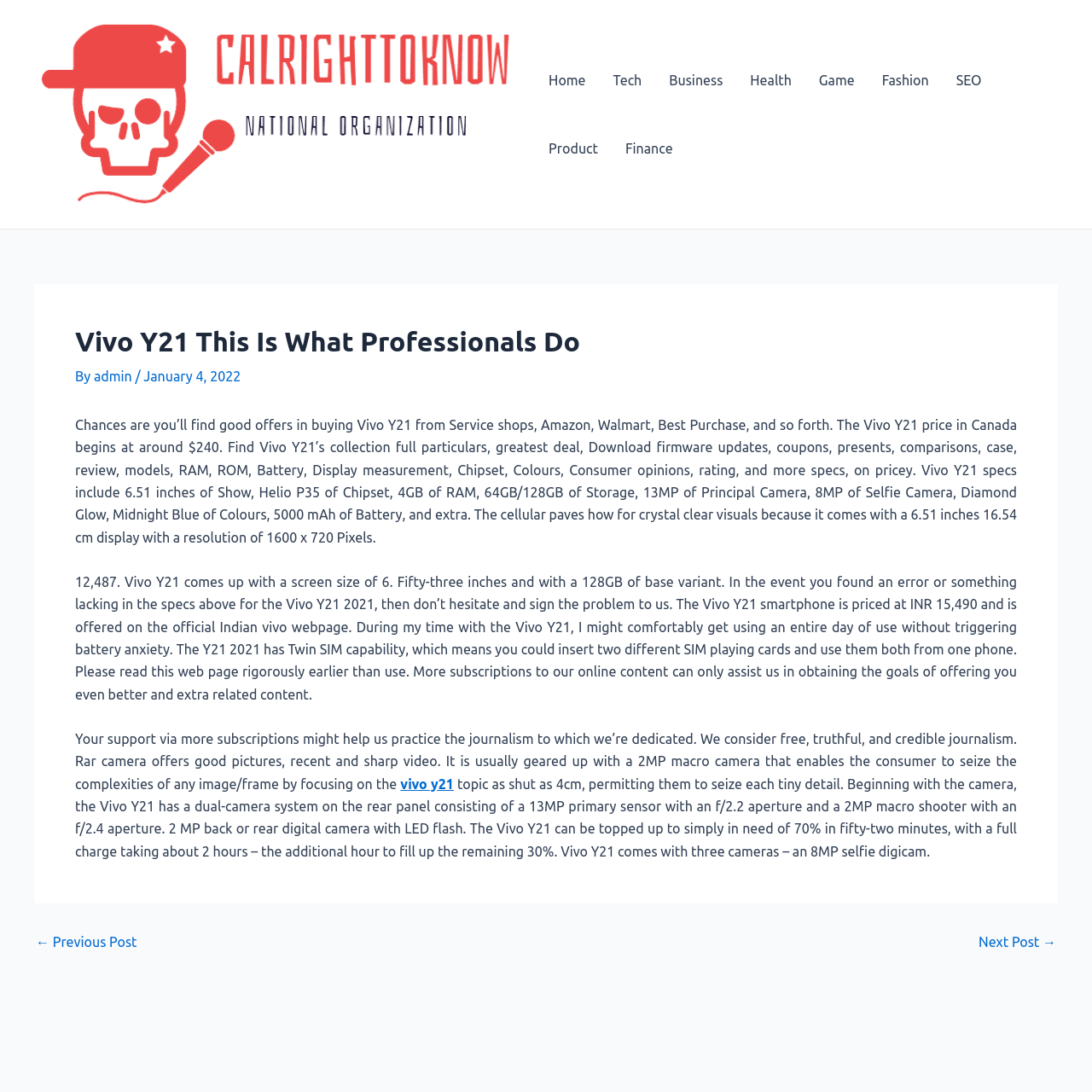Can you show the bounding box coordinates of the region to click on to complete the task described in the instruction: "Click on the 'Tech' link"?

[0.549, 0.042, 0.6, 0.105]